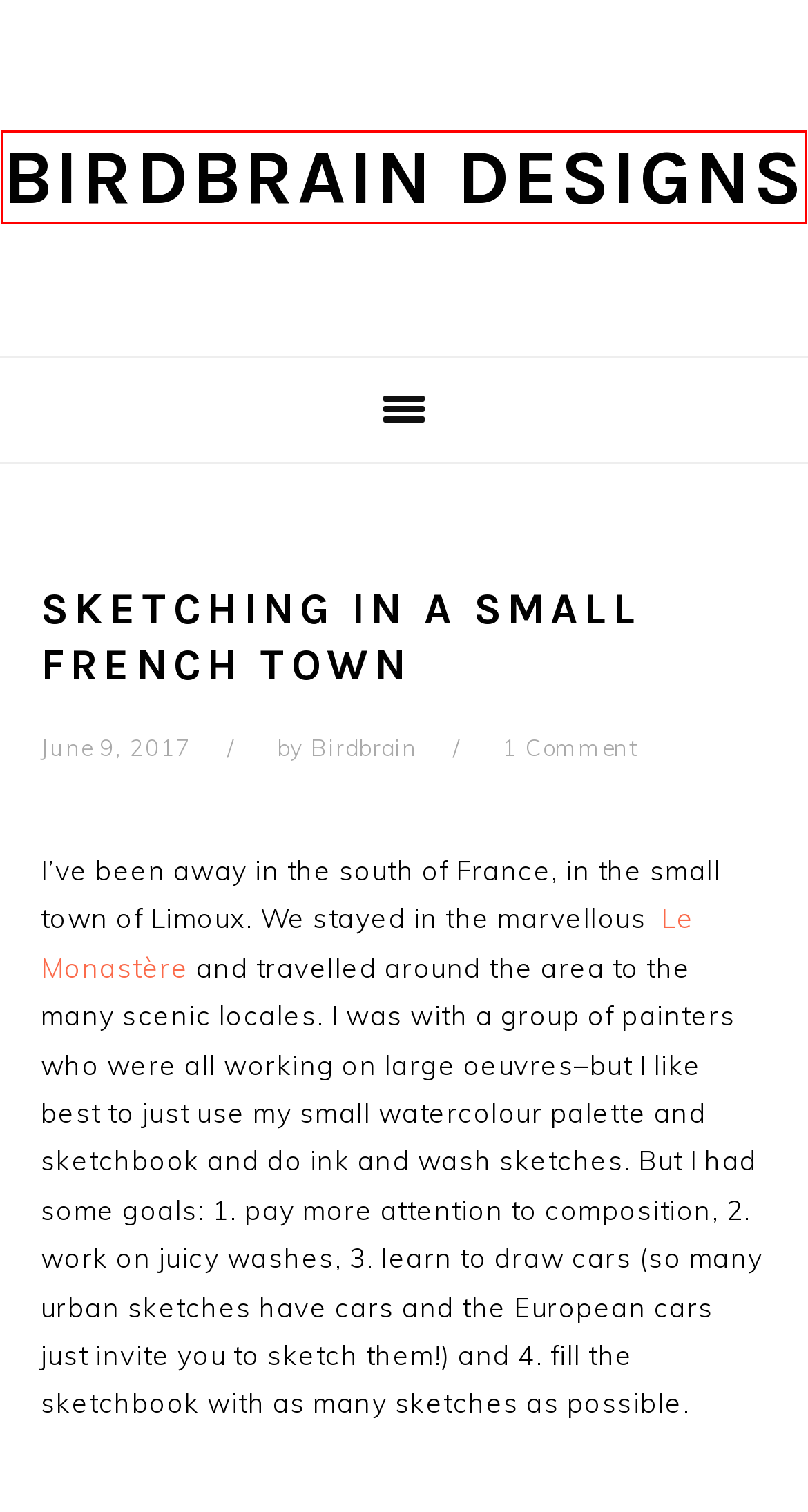After examining the screenshot of a webpage with a red bounding box, choose the most accurate webpage description that corresponds to the new page after clicking the element inside the red box. Here are the candidates:
A. February 2017
B. Birdbrain
C. May 2014
D. BirdBrain Designs
E. Le Monastère Adventures
F. update
G. March 2017
H. February 2016

D